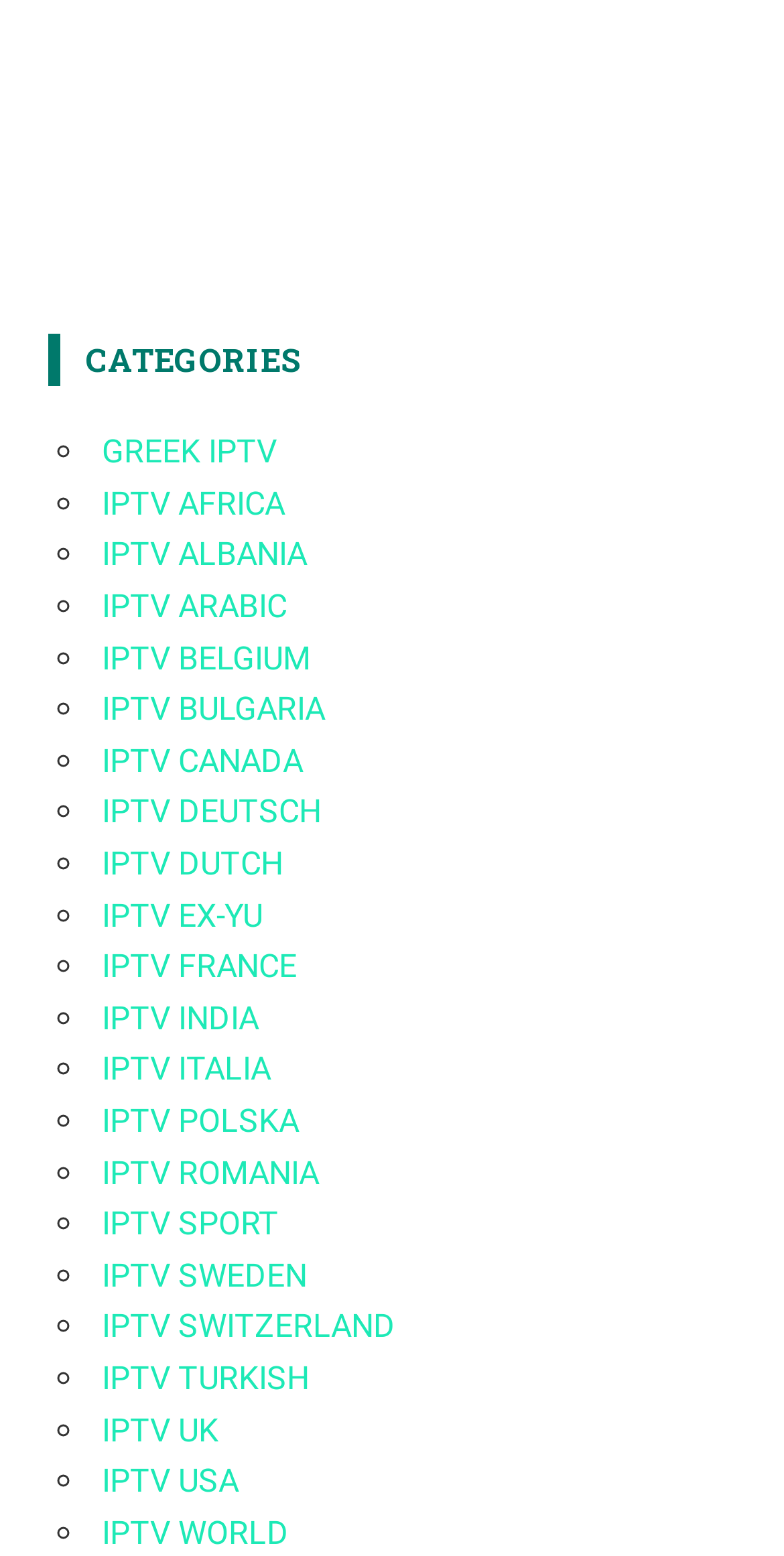Can you provide the bounding box coordinates for the element that should be clicked to implement the instruction: "Go to IPTV ALBANIA"?

[0.13, 0.344, 0.392, 0.369]